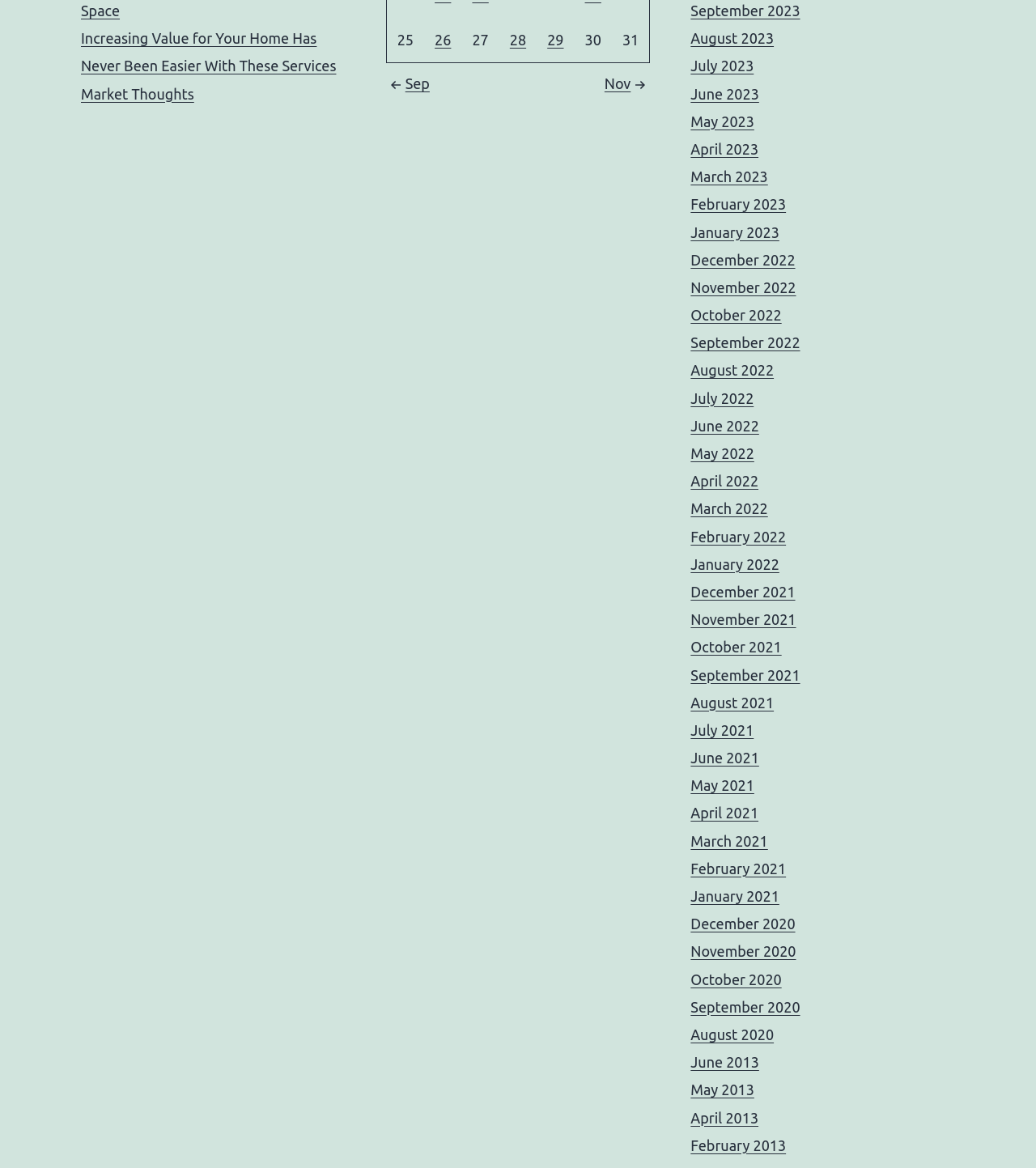How many links are in the navigation section?
Give a single word or phrase as your answer by examining the image.

25